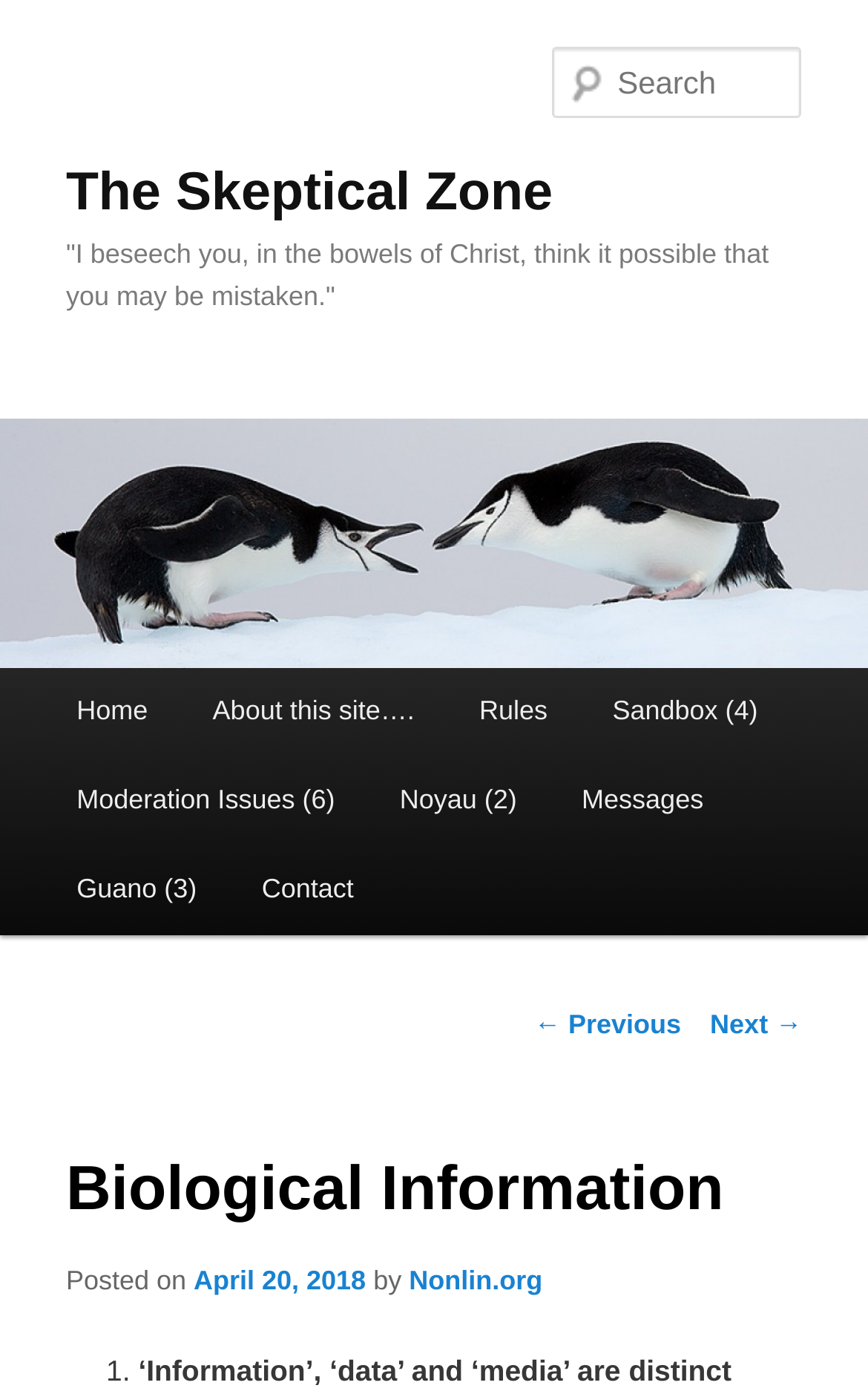Locate the bounding box coordinates of the clickable region to complete the following instruction: "Read the about this site page."

[0.208, 0.481, 0.515, 0.545]